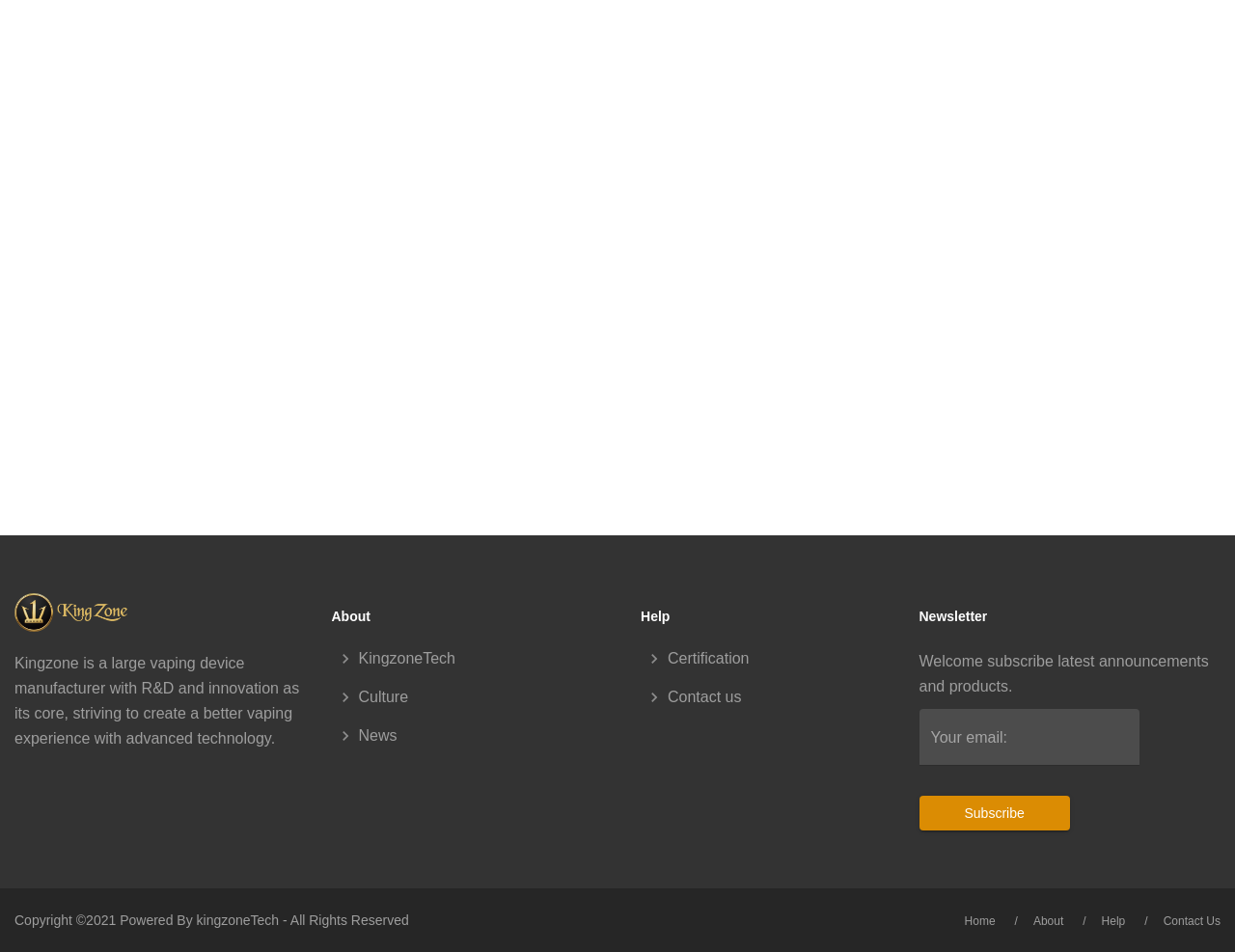What are the main sections of this website?
Give a single word or phrase answer based on the content of the image.

Home, About, Help, Contact Us